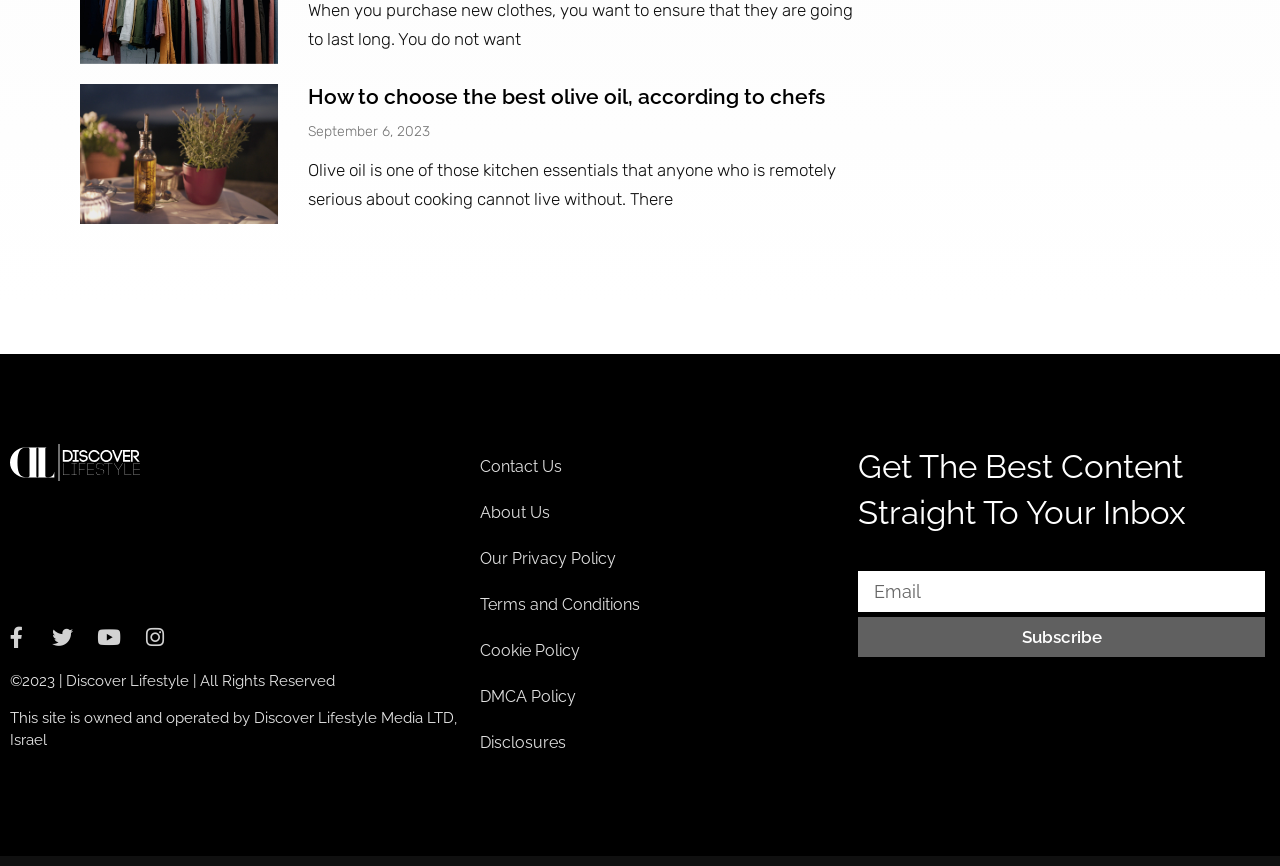Identify the bounding box for the UI element specified in this description: "Twitter". The coordinates must be four float numbers between 0 and 1, formatted as [left, top, right, bottom].

[0.039, 0.721, 0.059, 0.75]